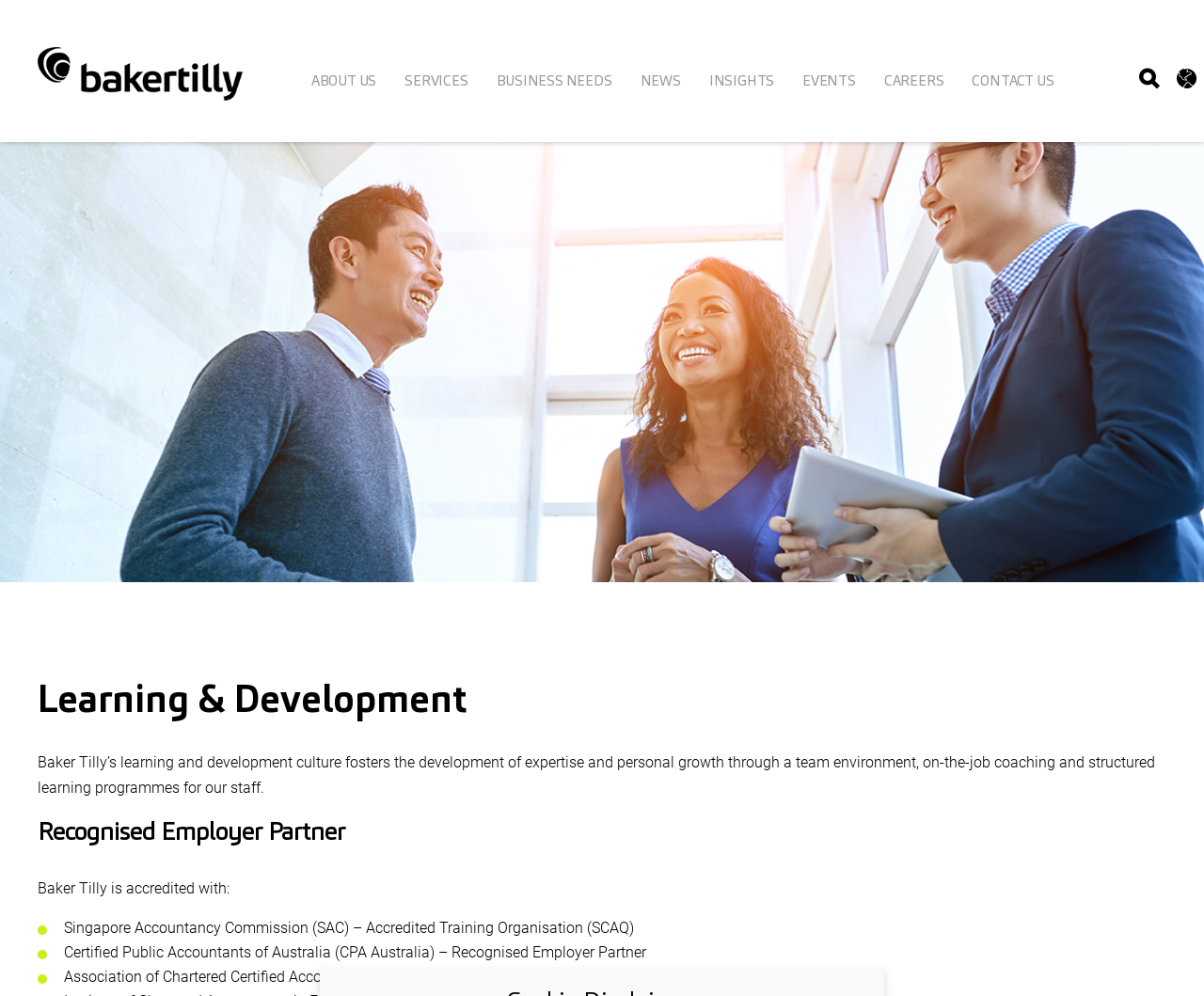Locate the bounding box coordinates of the element's region that should be clicked to carry out the following instruction: "Go to ABOUT US". The coordinates need to be four float numbers between 0 and 1, i.e., [left, top, right, bottom].

[0.259, 0.071, 0.313, 0.09]